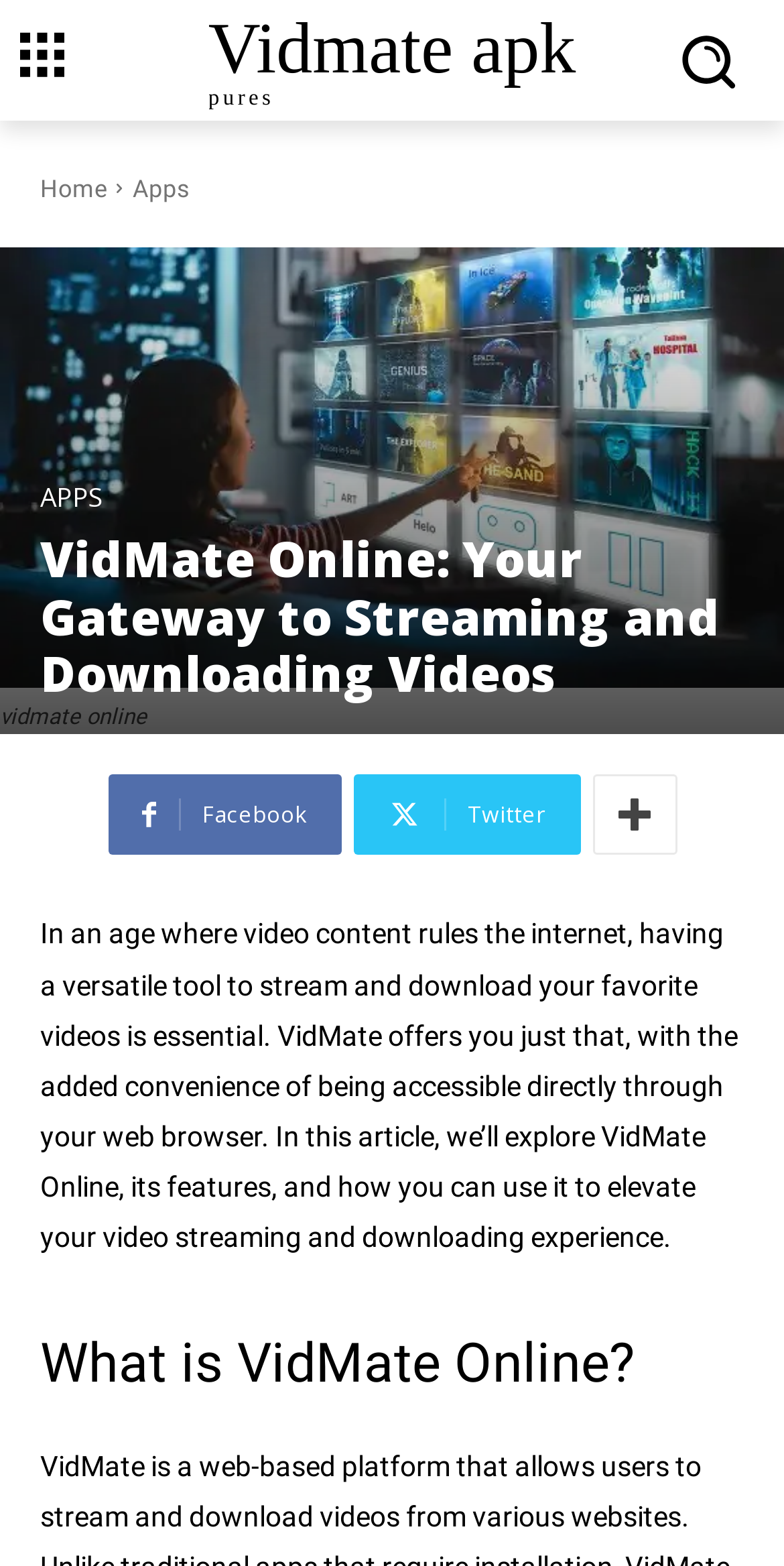Please find the bounding box coordinates (top-left x, top-left y, bottom-right x, bottom-right y) in the screenshot for the UI element described as follows: title="More"

[0.755, 0.495, 0.863, 0.546]